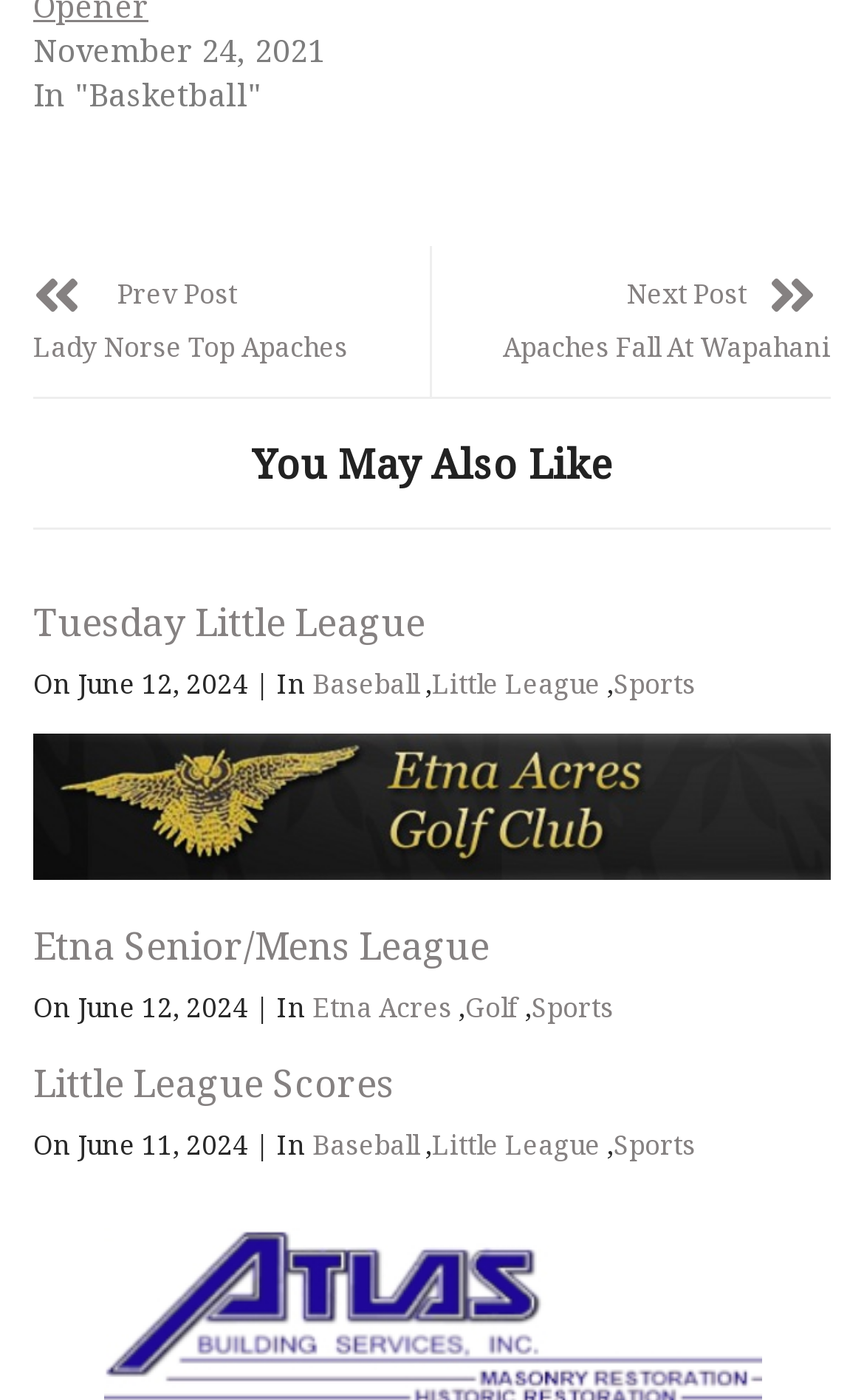Identify the bounding box of the HTML element described as: "parent_node: OUTSIDE THE COUNTY".

[0.809, 0.054, 0.892, 0.162]